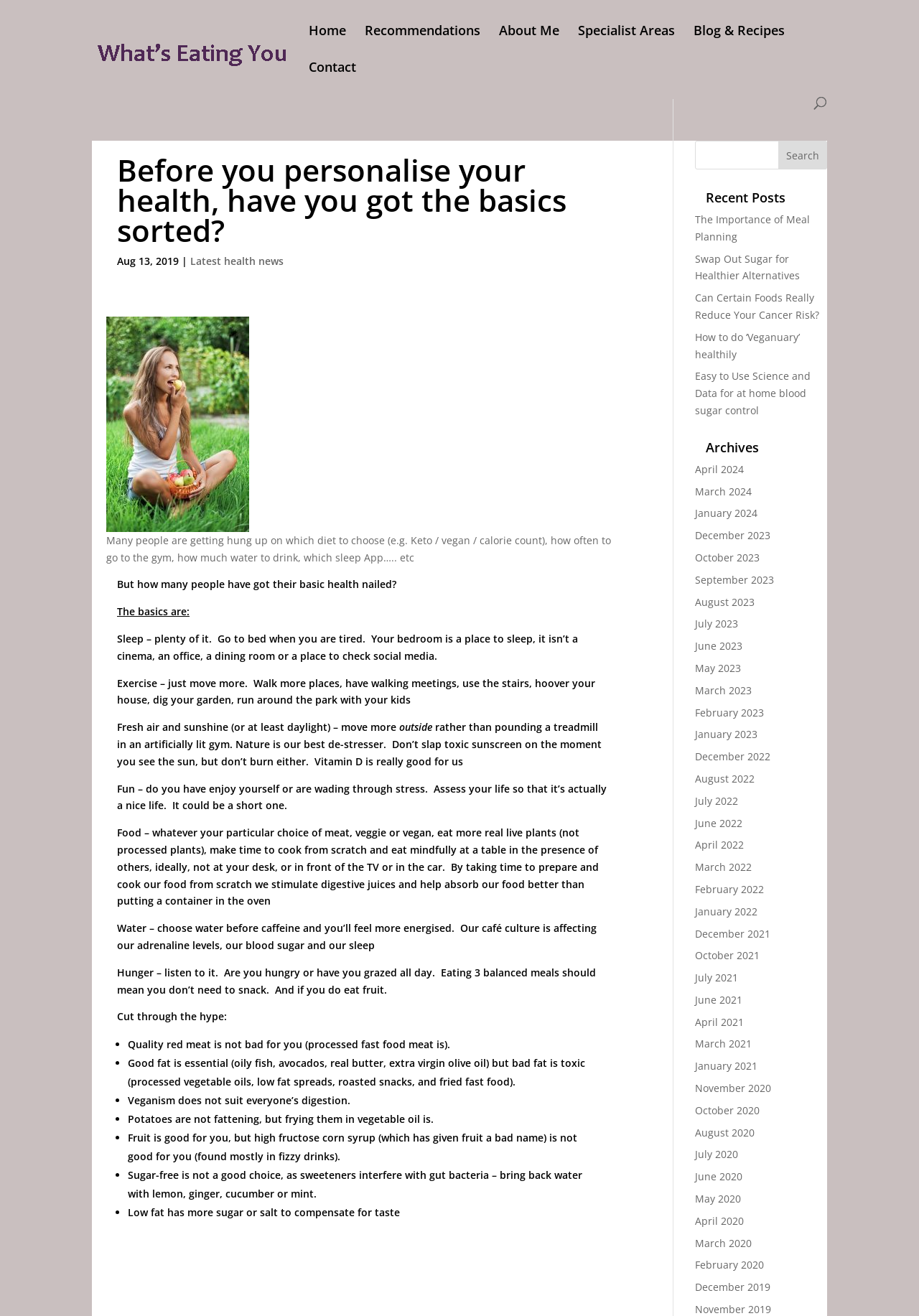Please mark the clickable region by giving the bounding box coordinates needed to complete this instruction: "Search for health news".

[0.1, 0.0, 0.9, 0.001]